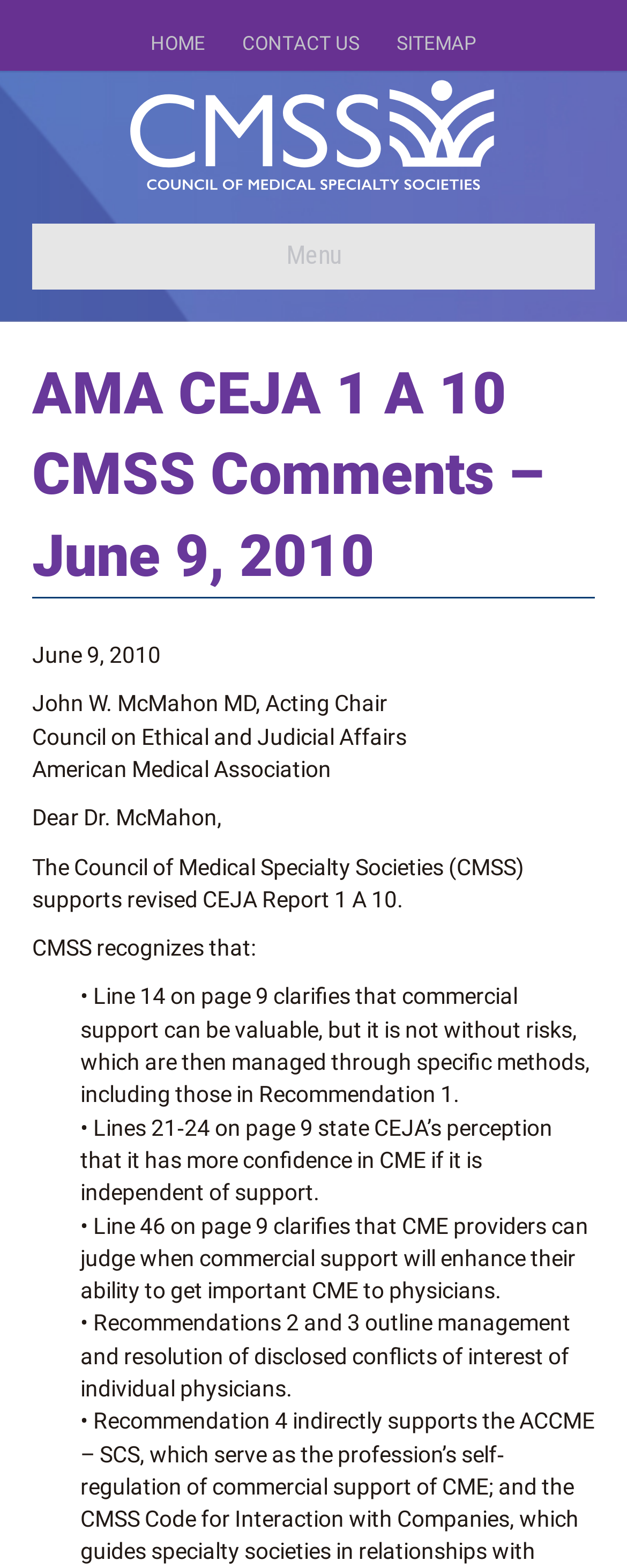Please answer the following question using a single word or phrase: 
What is the purpose of Recommendations 2 and 3?

Management and resolution of conflicts of interest